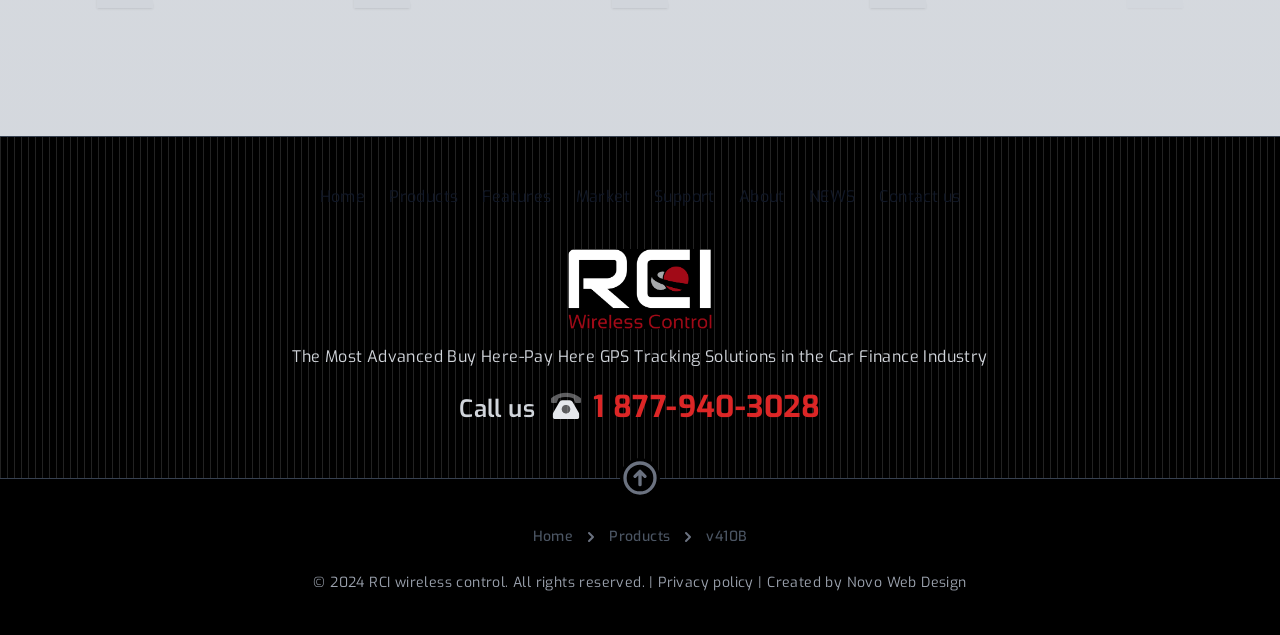Can you provide the bounding box coordinates for the element that should be clicked to implement the instruction: "Check the Privacy policy"?

[0.514, 0.902, 0.589, 0.932]